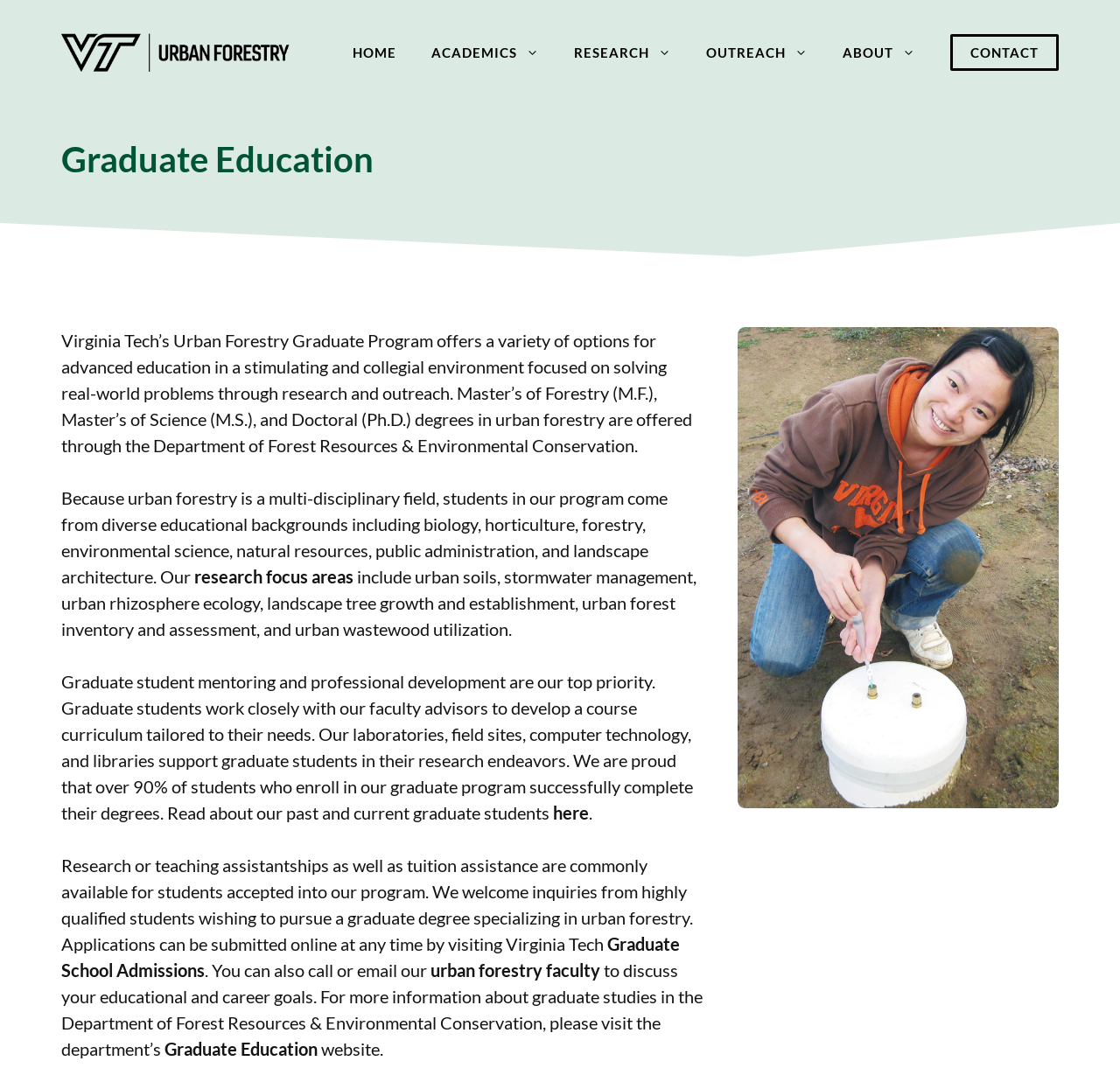Please indicate the bounding box coordinates for the clickable area to complete the following task: "Log in to the system". The coordinates should be specified as four float numbers between 0 and 1, i.e., [left, top, right, bottom].

None